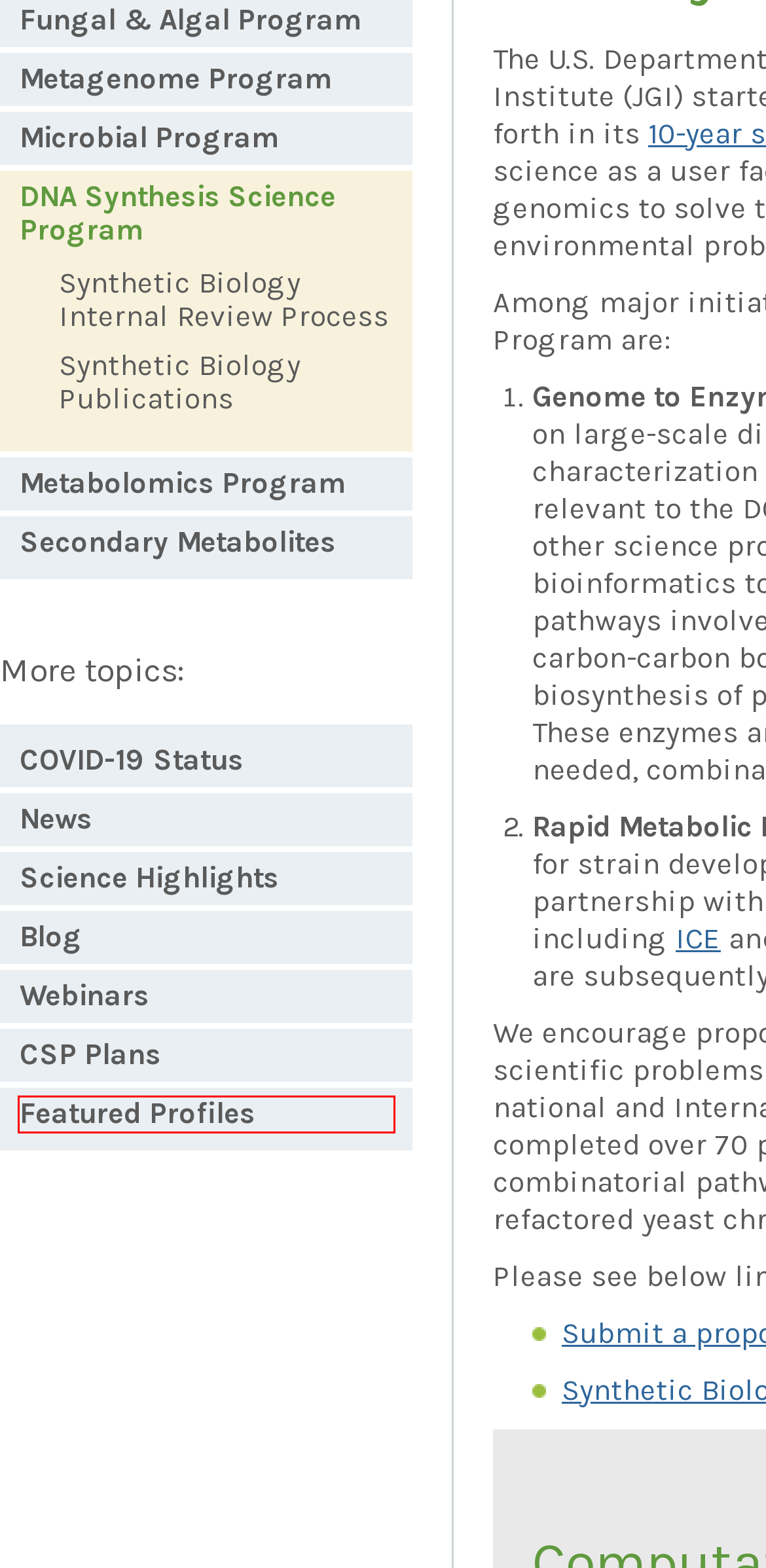You have a screenshot of a webpage where a red bounding box highlights a specific UI element. Identify the description that best matches the resulting webpage after the highlighted element is clicked. The choices are:
A. Metabolomics Program - DOE Joint Genome Institute
B. Microbial Program - DOE Joint Genome Institute
C. Synthetic Biology Internal Review Process - DOE Joint Genome Institute
D. Metagenome Program - DOE Joint Genome Institute
E. CSP Plans Archives - DOE Joint Genome Institute
F. Featured Profiles Archives - DOE Joint Genome Institute
G. JGI Webinars - DOE Joint Genome Institute
H. Synthetic Biology Publications - DOE Joint Genome Institute

F